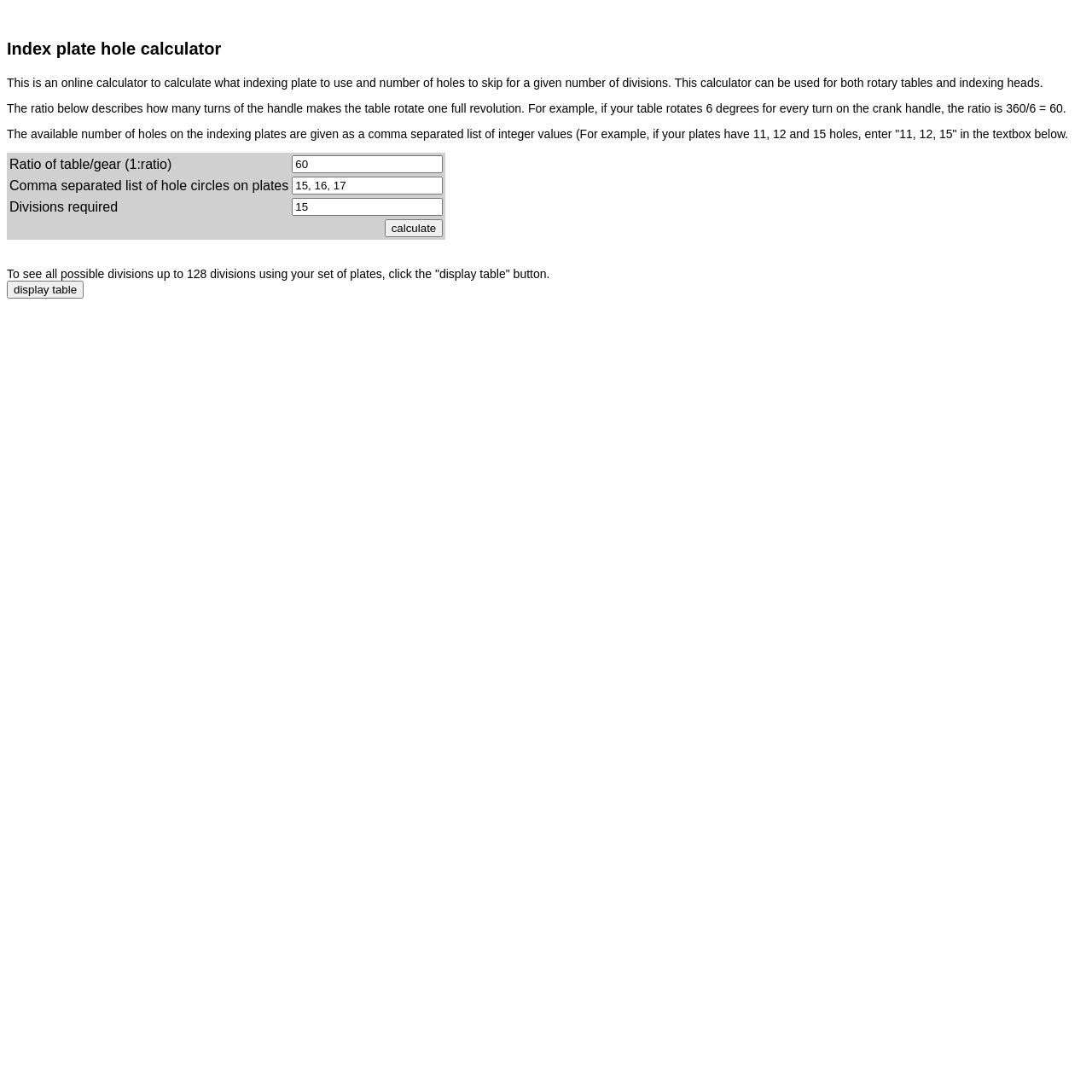How many textboxes are there in the layout table?
Using the information presented in the image, please offer a detailed response to the question.

There are three textboxes in the layout table, each corresponding to a row in the table. The first textbox is for entering the ratio of table/gear, the second is for entering the comma separated list of hole circles on plates, and the third is for entering the divisions required.